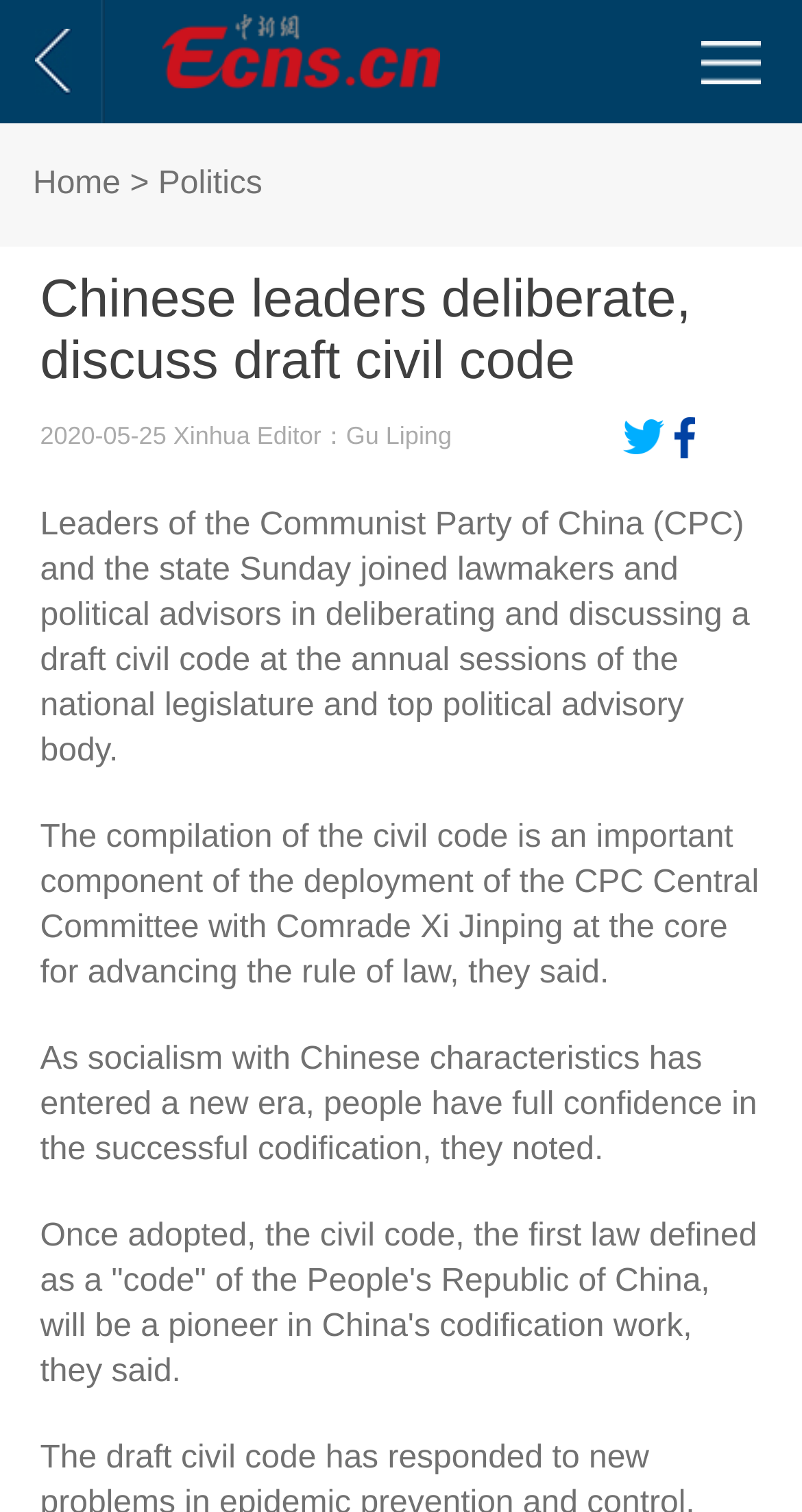Provide the text content of the webpage's main heading.

Chinese leaders deliberate, discuss draft civil code